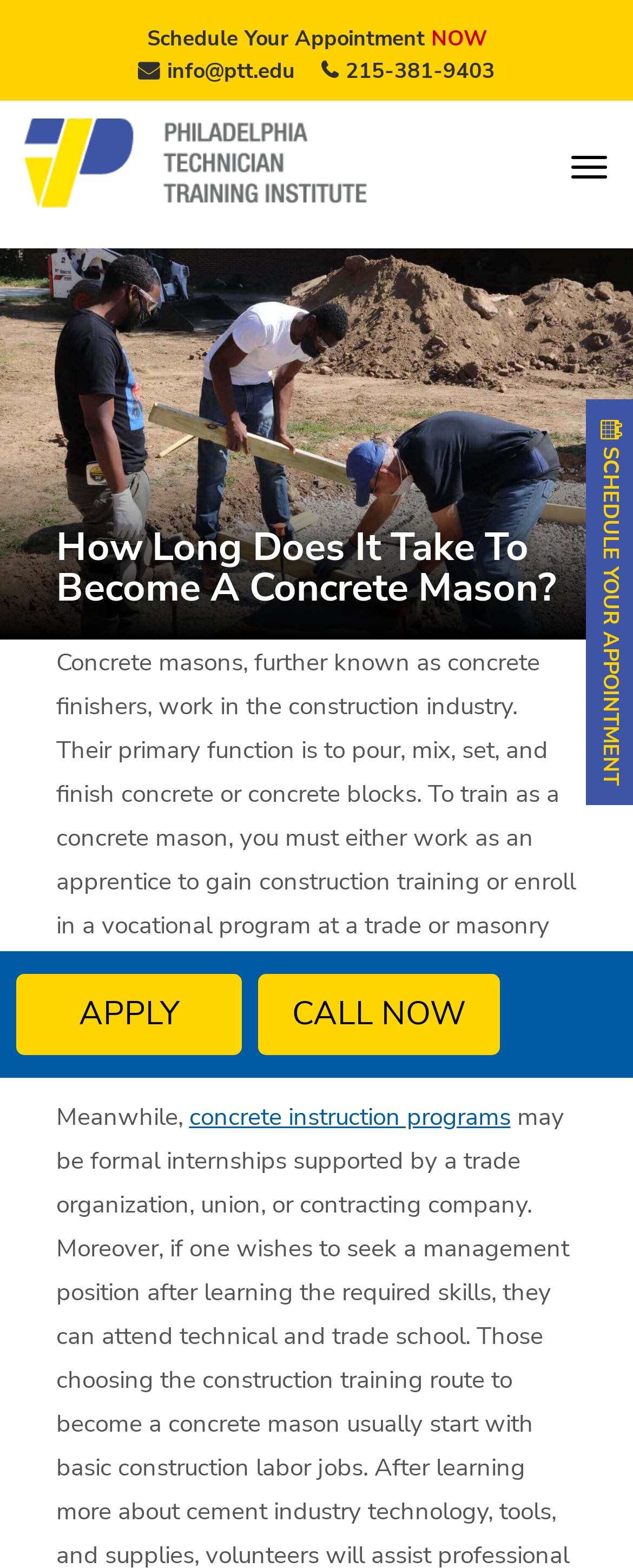Identify the bounding box coordinates for the UI element described by the following text: "Call Now". Provide the coordinates as four float numbers between 0 and 1, in the format [left, top, right, bottom].

[0.408, 0.621, 0.79, 0.673]